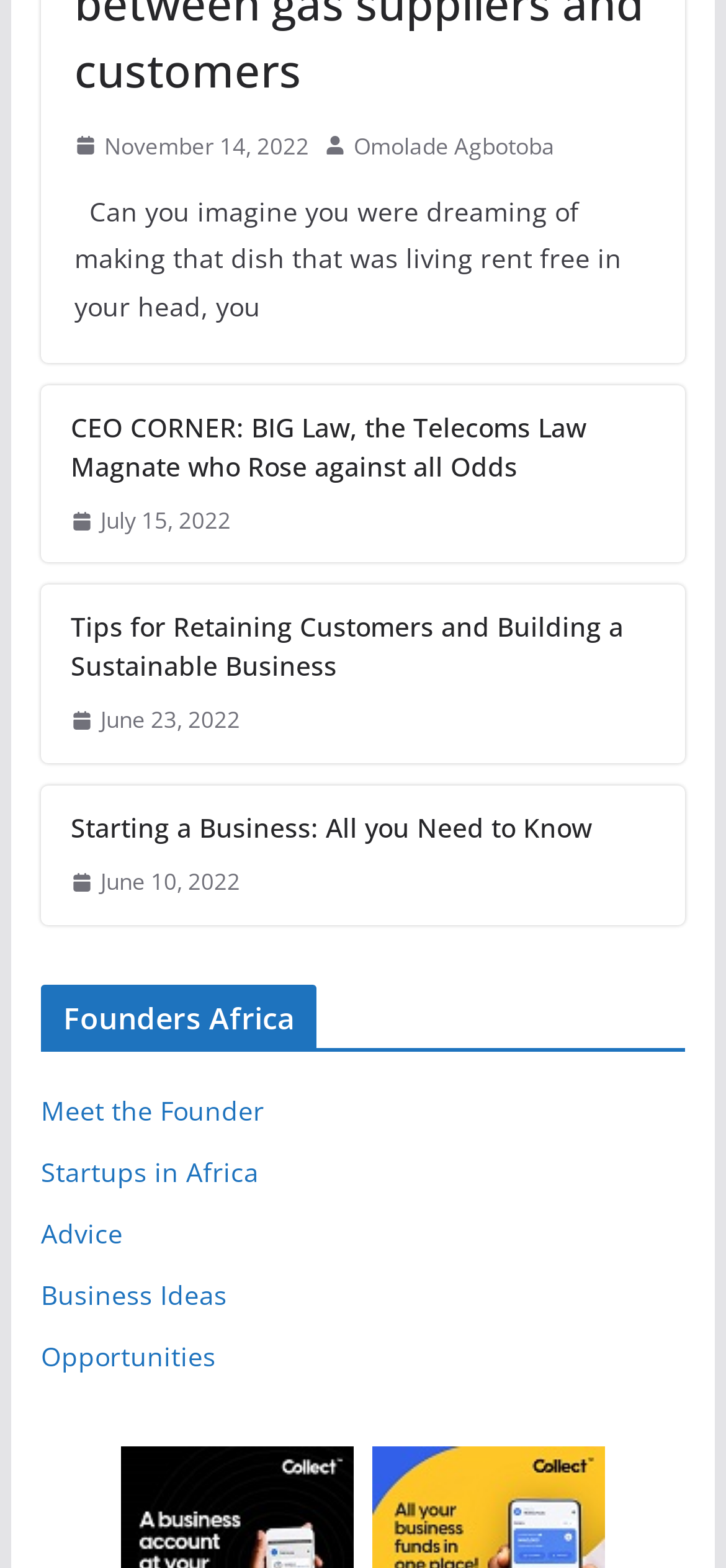What is the category of the 'Tips for Retaining Customers and Building a Sustainable Business' article?
Refer to the image and provide a concise answer in one word or phrase.

Advice